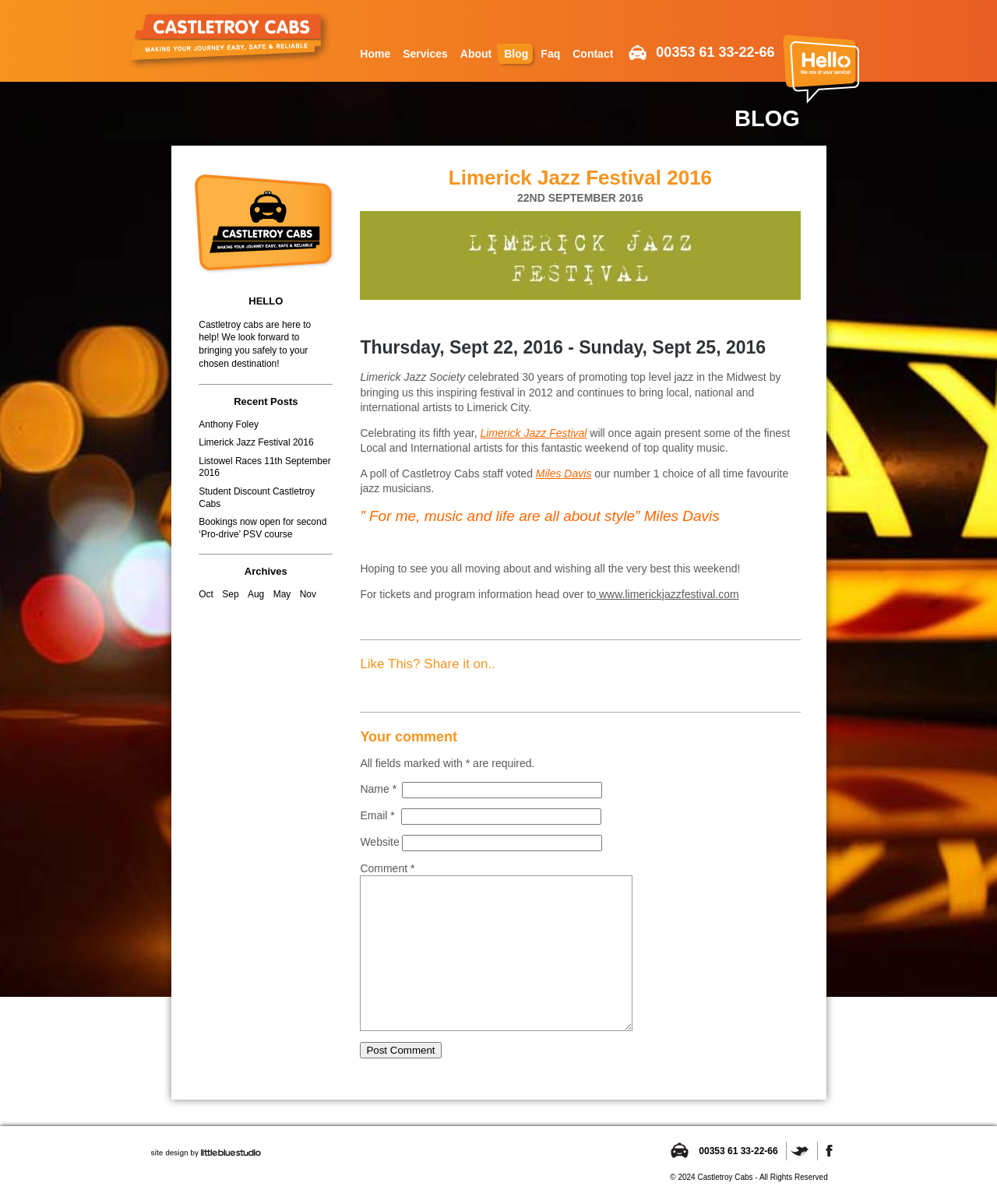What is the phone number of Castletroy Cabs?
Using the visual information, respond with a single word or phrase.

00353 61 33-22-66